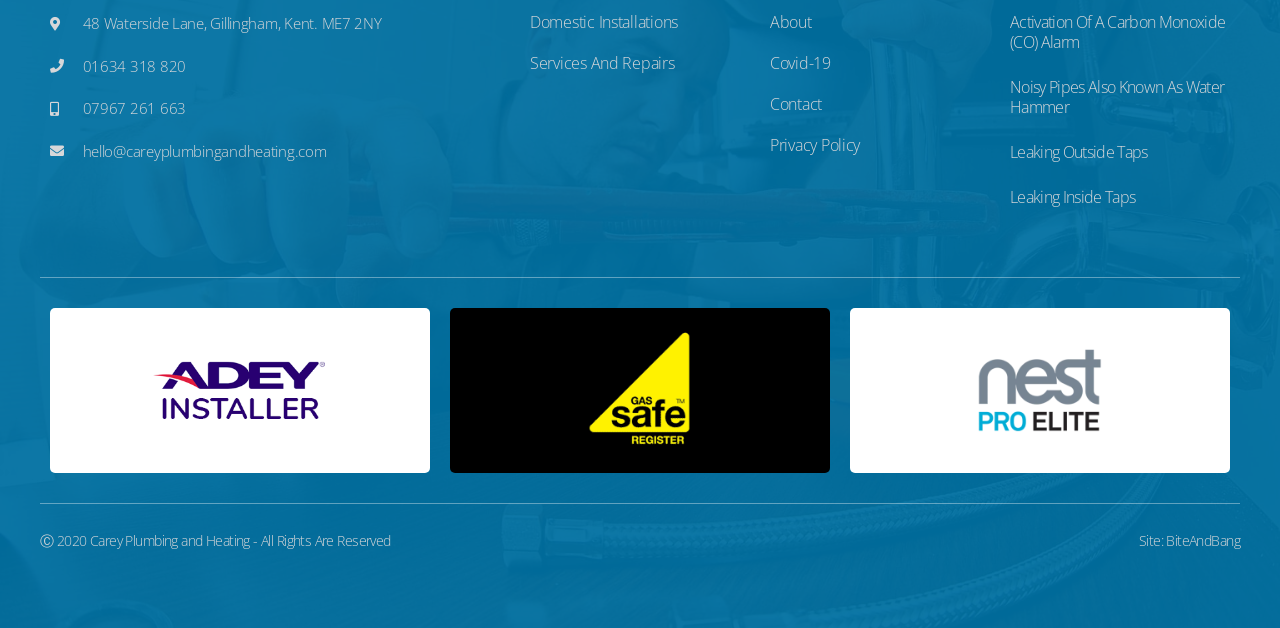Determine the bounding box coordinates for the area that needs to be clicked to fulfill this task: "Click on the link to Refresh Detroit". The coordinates must be given as four float numbers between 0 and 1, i.e., [left, top, right, bottom].

None